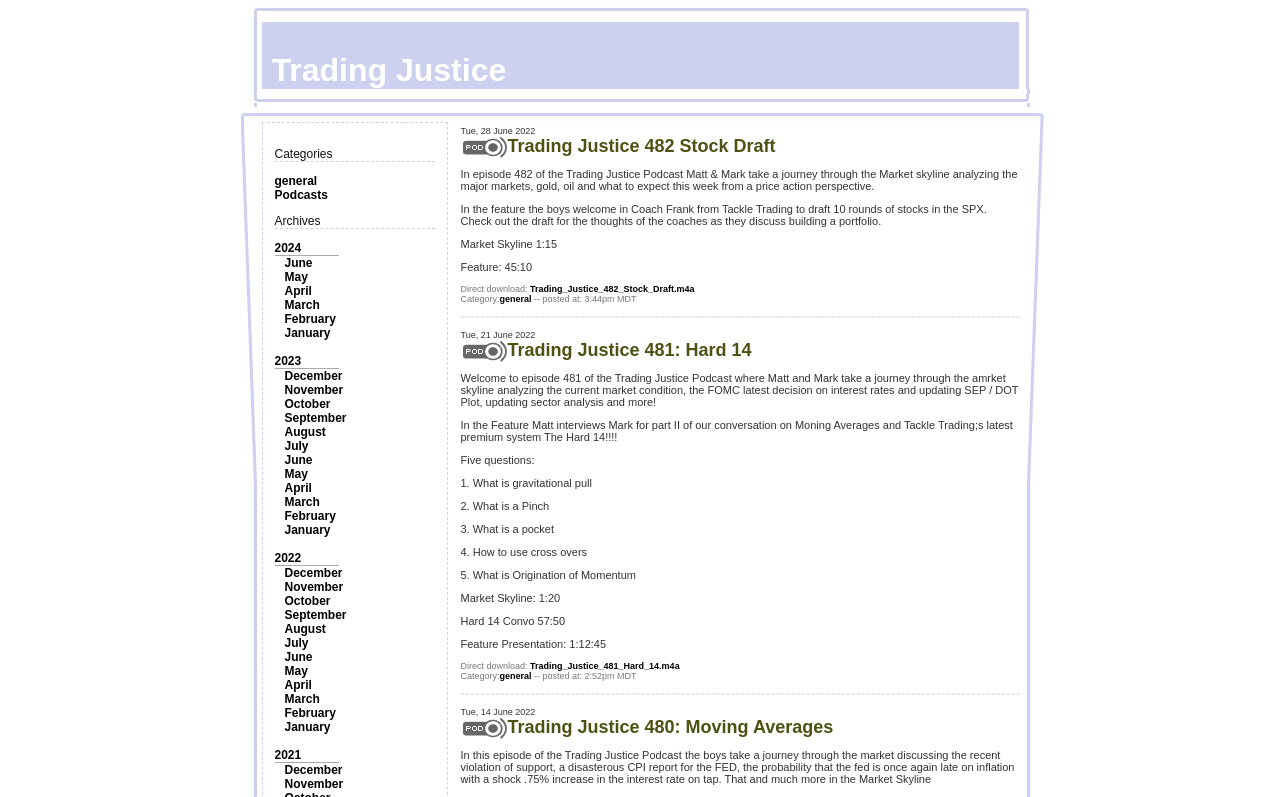Identify the coordinates of the bounding box for the element that must be clicked to accomplish the instruction: "Read the article about 'Ultimate Guide to Starting a Vegetable Garden'".

None